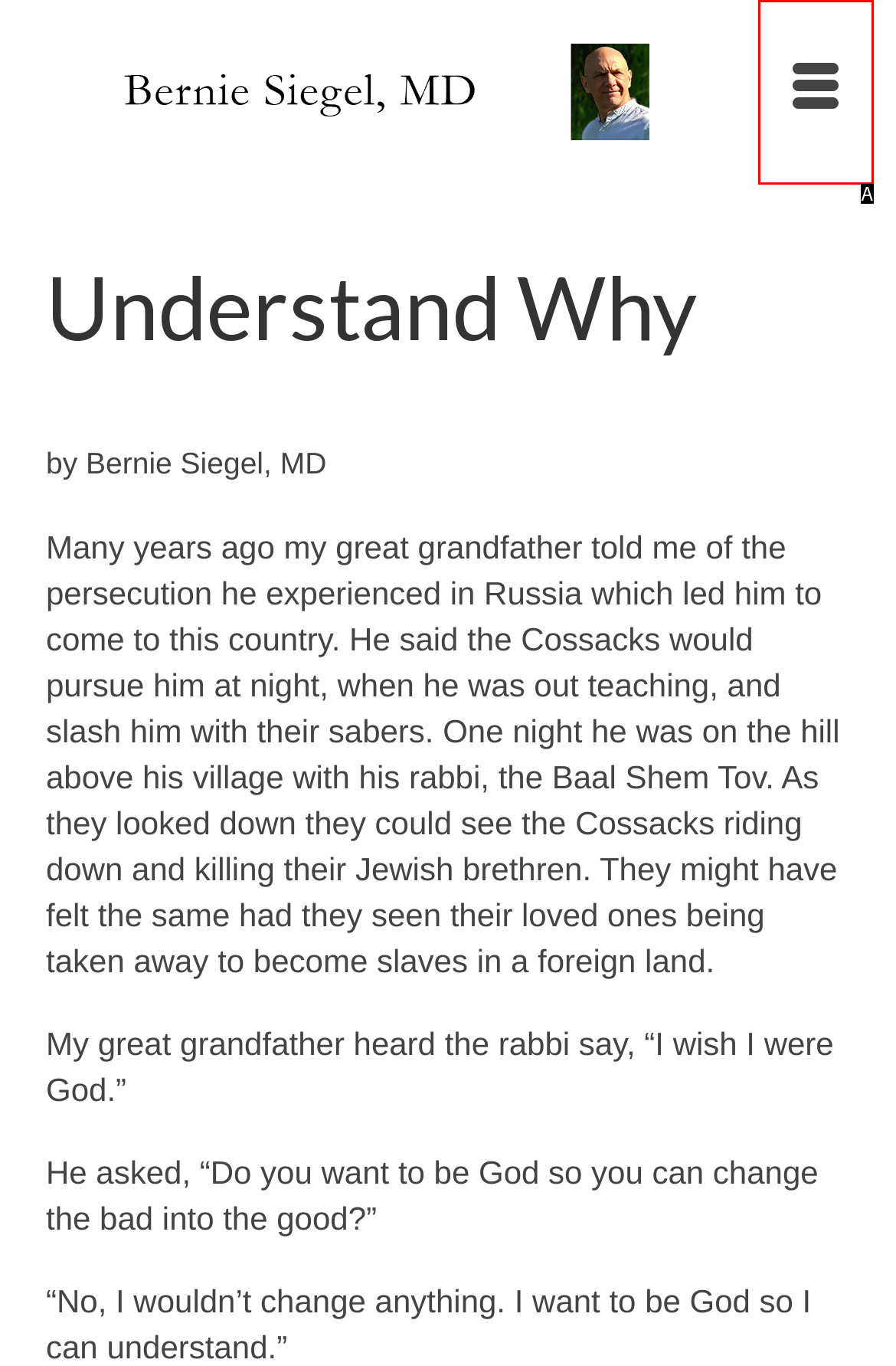Match the following description to a UI element: aria-label="Menu" title="Menu"
Provide the letter of the matching option directly.

A